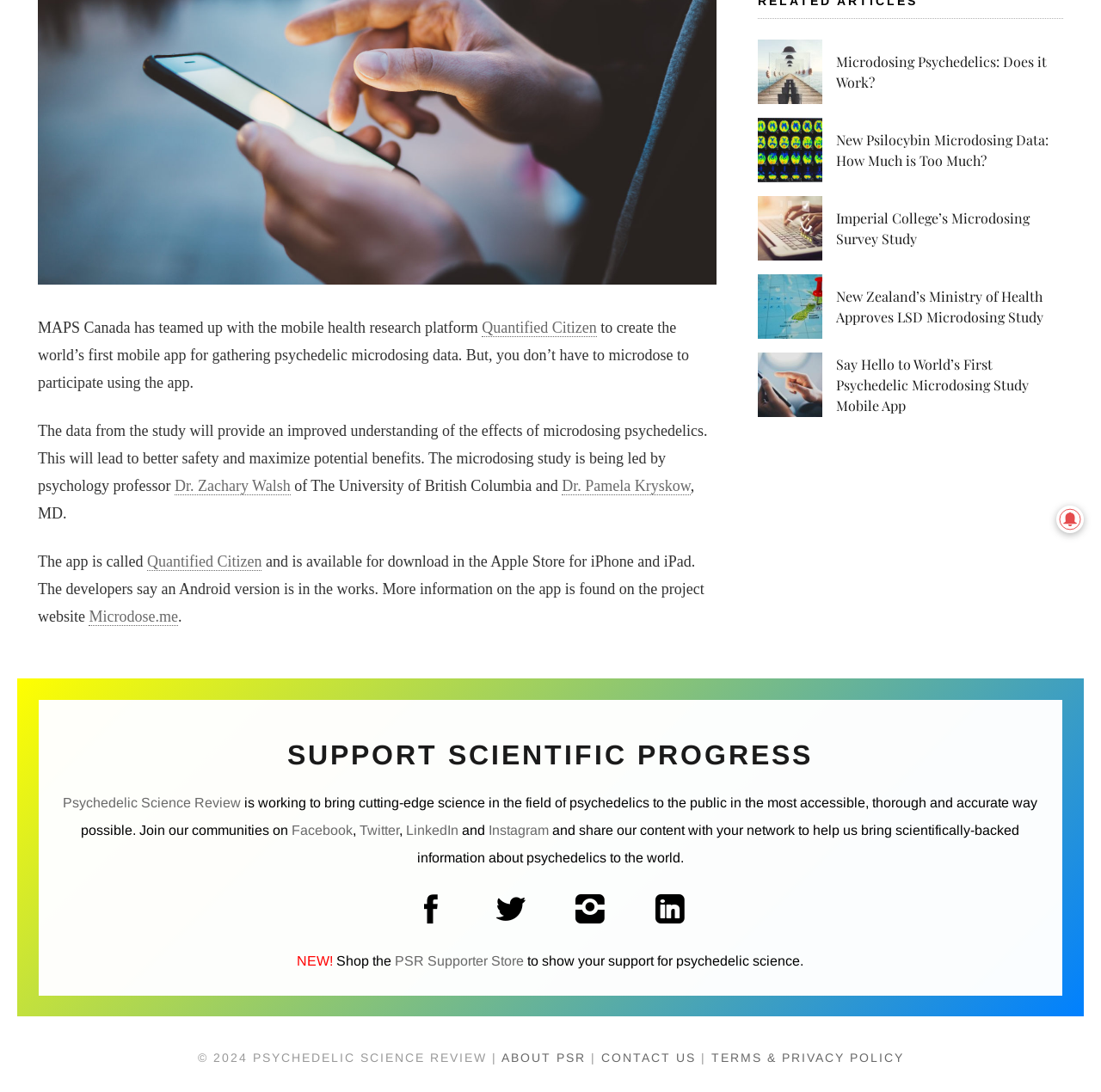Locate the bounding box of the user interface element based on this description: "LinkedIn".

[0.369, 0.753, 0.417, 0.767]